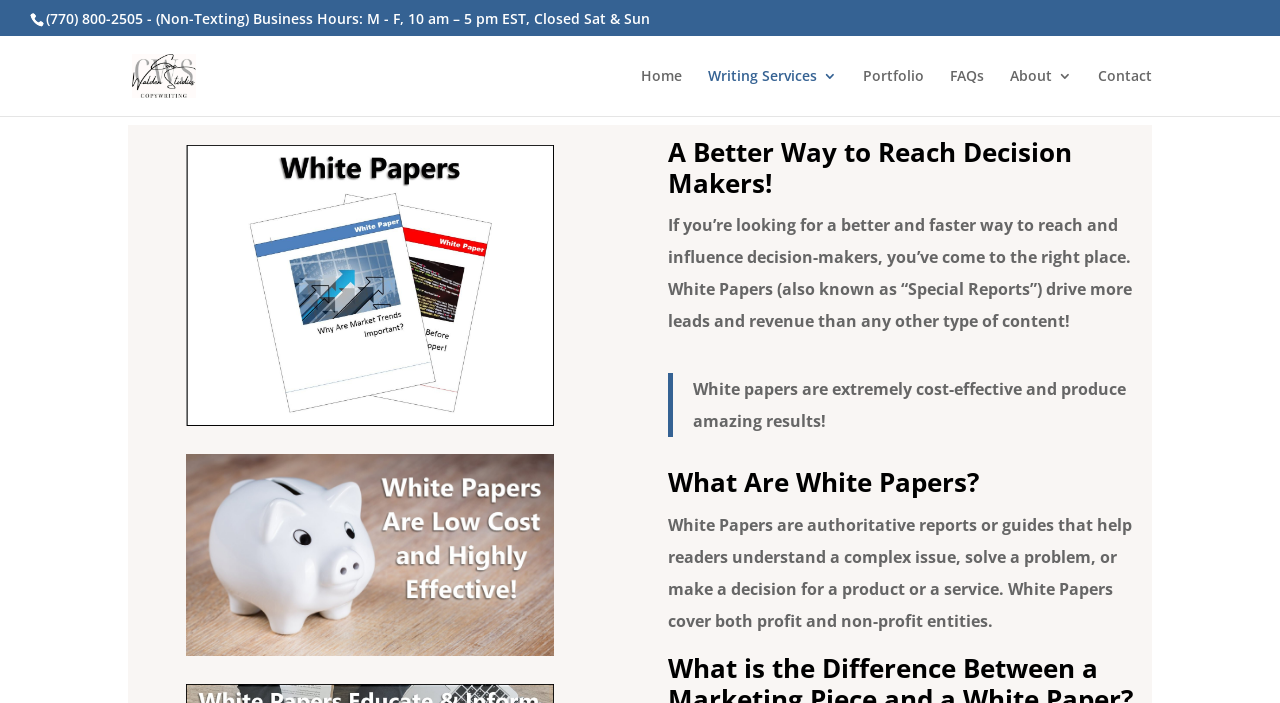Locate the UI element described by Writing Services and provide its bounding box coordinates. Use the format (top-left x, top-left y, bottom-right x, bottom-right y) with all values as floating point numbers between 0 and 1.

[0.553, 0.098, 0.654, 0.165]